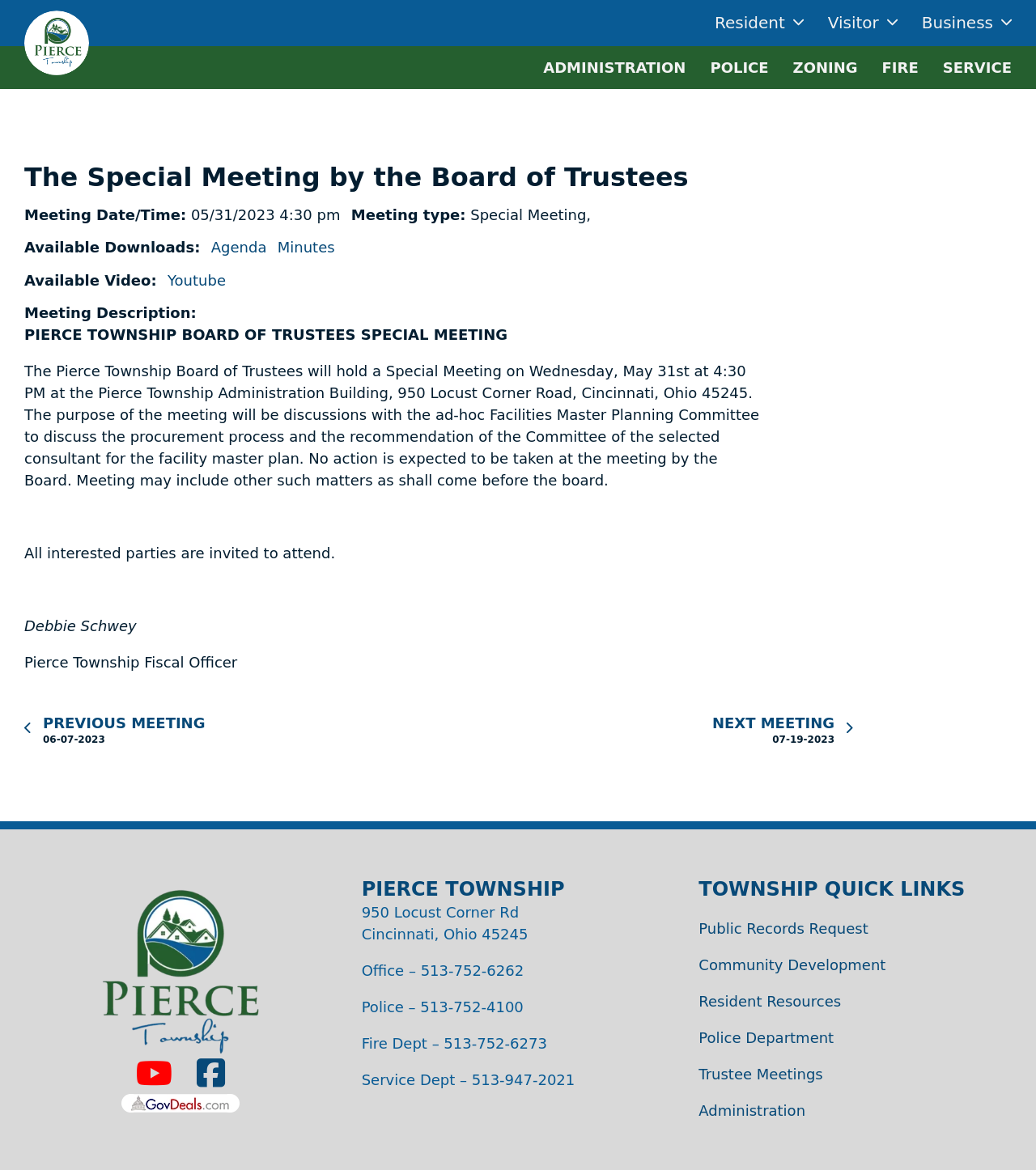Locate the bounding box coordinates of the clickable region to complete the following instruction: "Follow on Instagram."

None